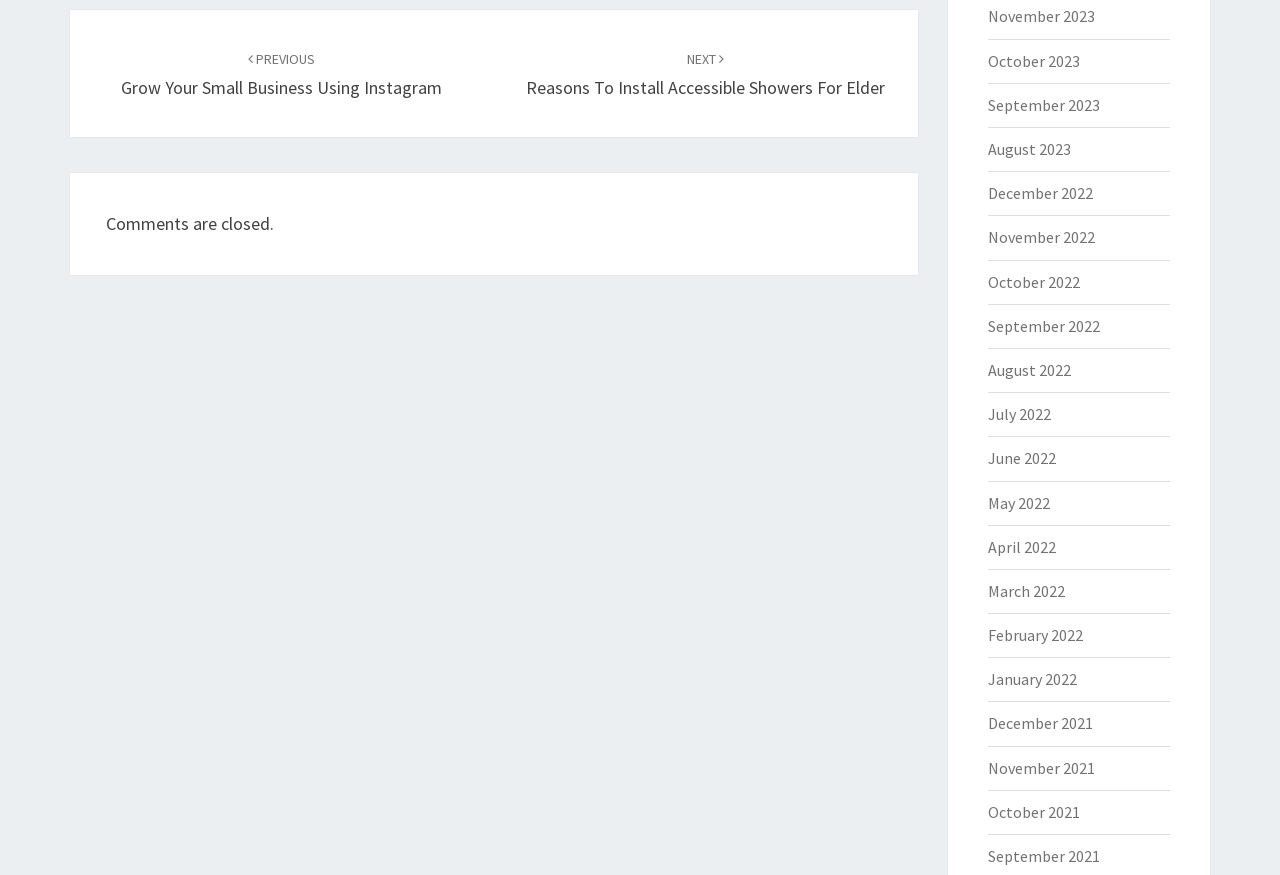Is there a post from July 2022? Analyze the screenshot and reply with just one word or a short phrase.

Yes